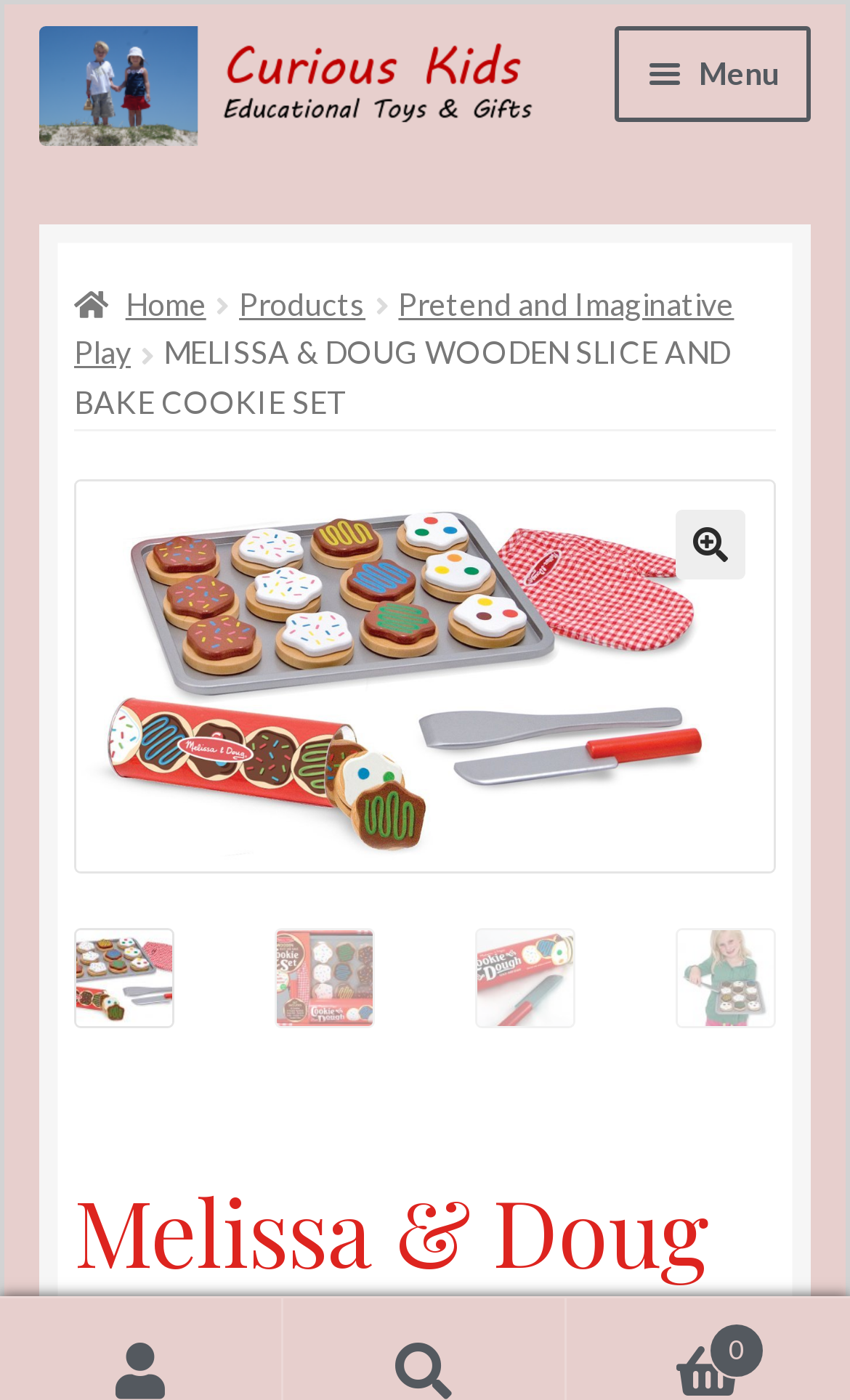Please provide a brief answer to the question using only one word or phrase: 
How many navigation links are there?

5